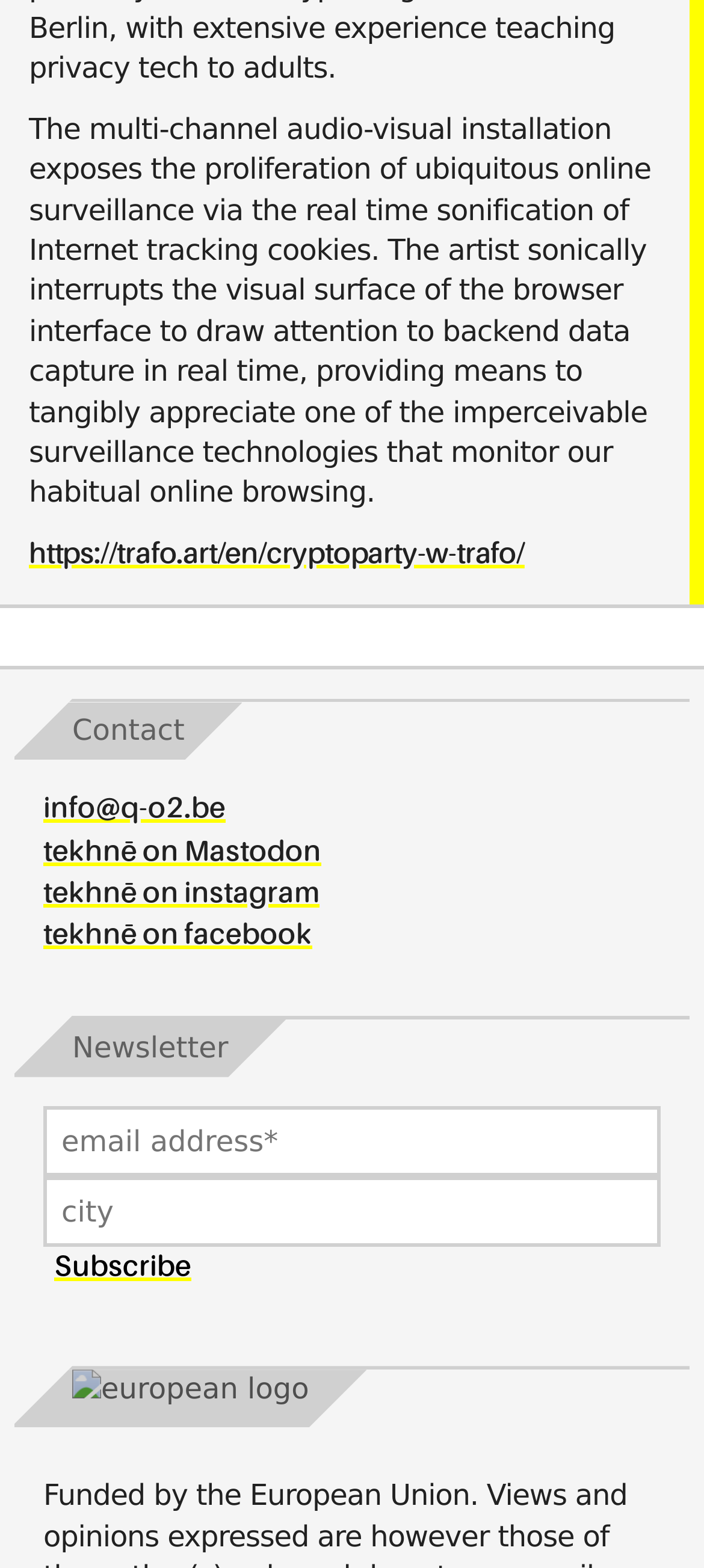Identify the bounding box coordinates for the UI element described as: "https://trafo.art/en/cryptoparty-w-trafo/". The coordinates should be provided as four floats between 0 and 1: [left, top, right, bottom].

[0.041, 0.345, 0.745, 0.364]